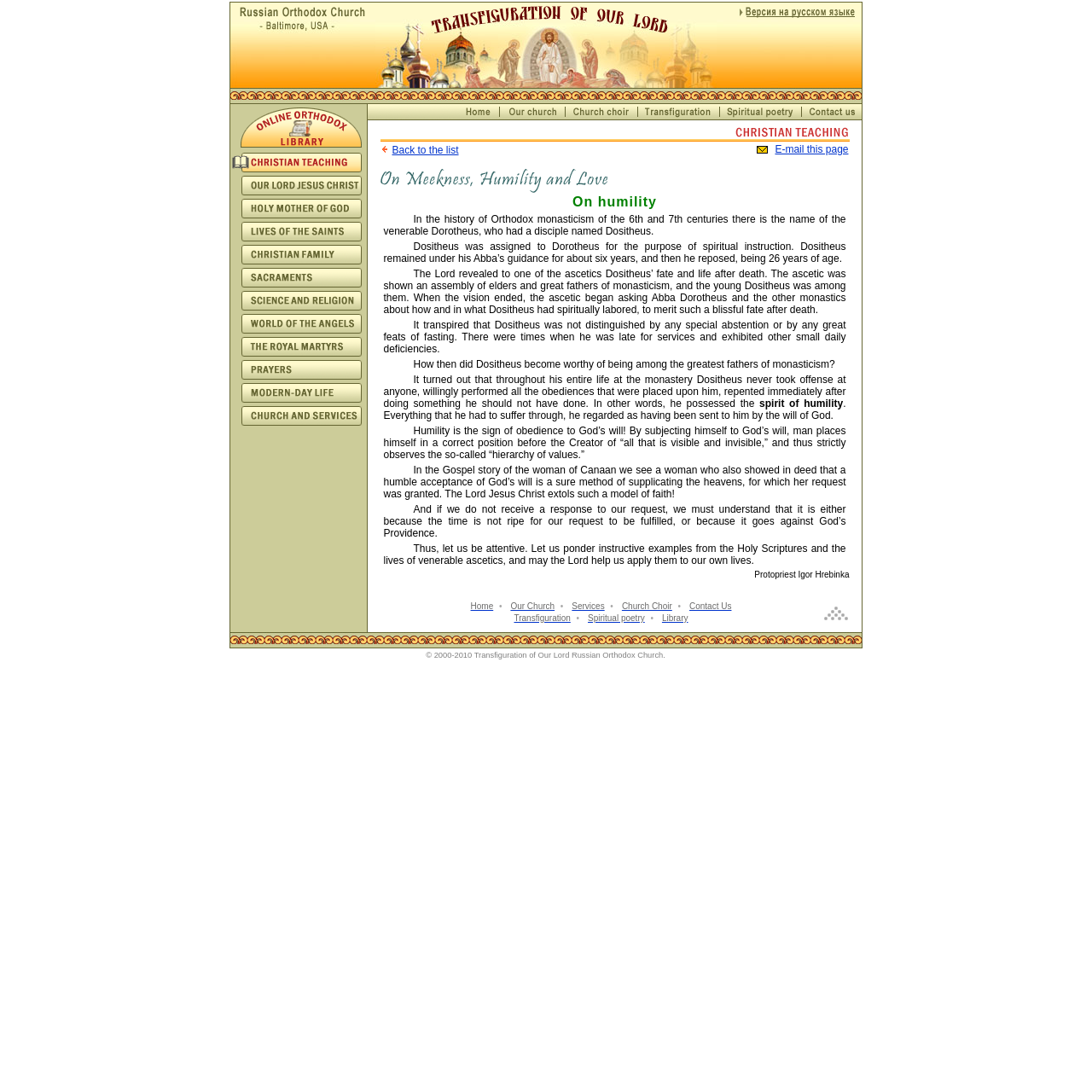Find the bounding box coordinates of the element you need to click on to perform this action: 'View the image of Russian Orthodox Church'. The coordinates should be represented by four float values between 0 and 1, in the format [left, top, right, bottom].

[0.211, 0.002, 0.344, 0.018]